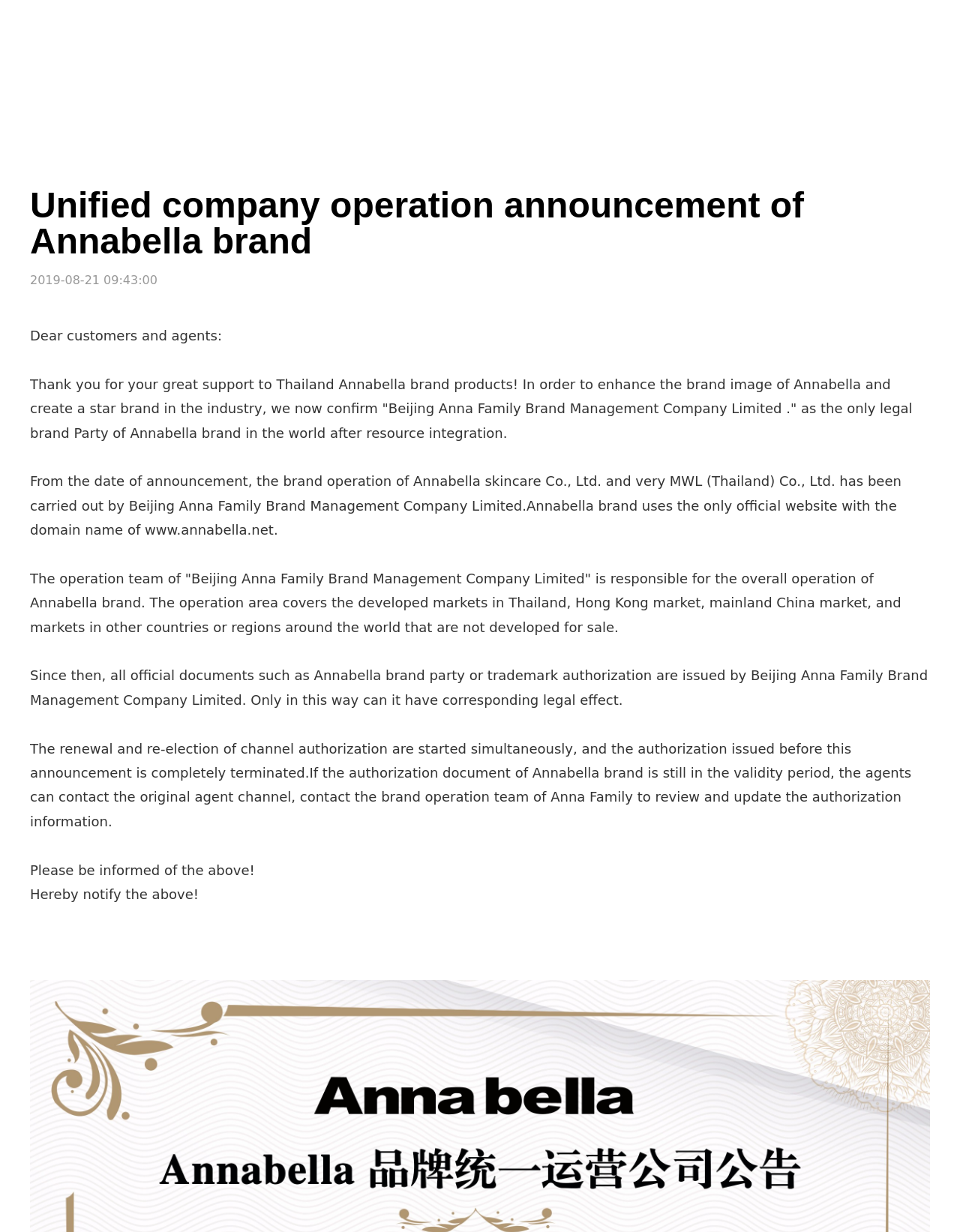Locate the bounding box coordinates of the clickable area to execute the instruction: "Visit the Story page". Provide the coordinates as four float numbers between 0 and 1, represented as [left, top, right, bottom].

[0.269, 0.063, 0.302, 0.075]